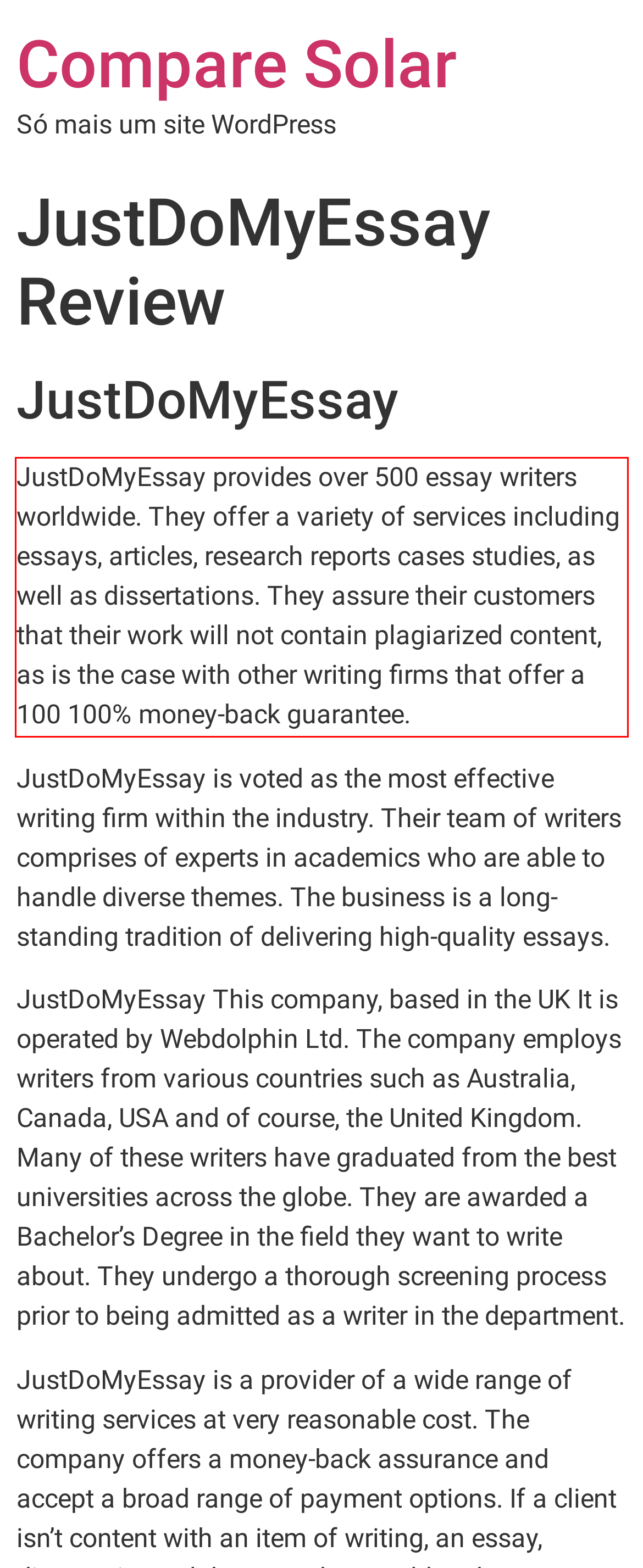Using the provided webpage screenshot, recognize the text content in the area marked by the red bounding box.

JustDoMyEssay provides over 500 essay writers worldwide. They offer a variety of services including essays, articles, research reports cases studies, as well as dissertations. They assure their customers that their work will not contain plagiarized content, as is the case with other writing firms that offer a 100 100% money-back guarantee.